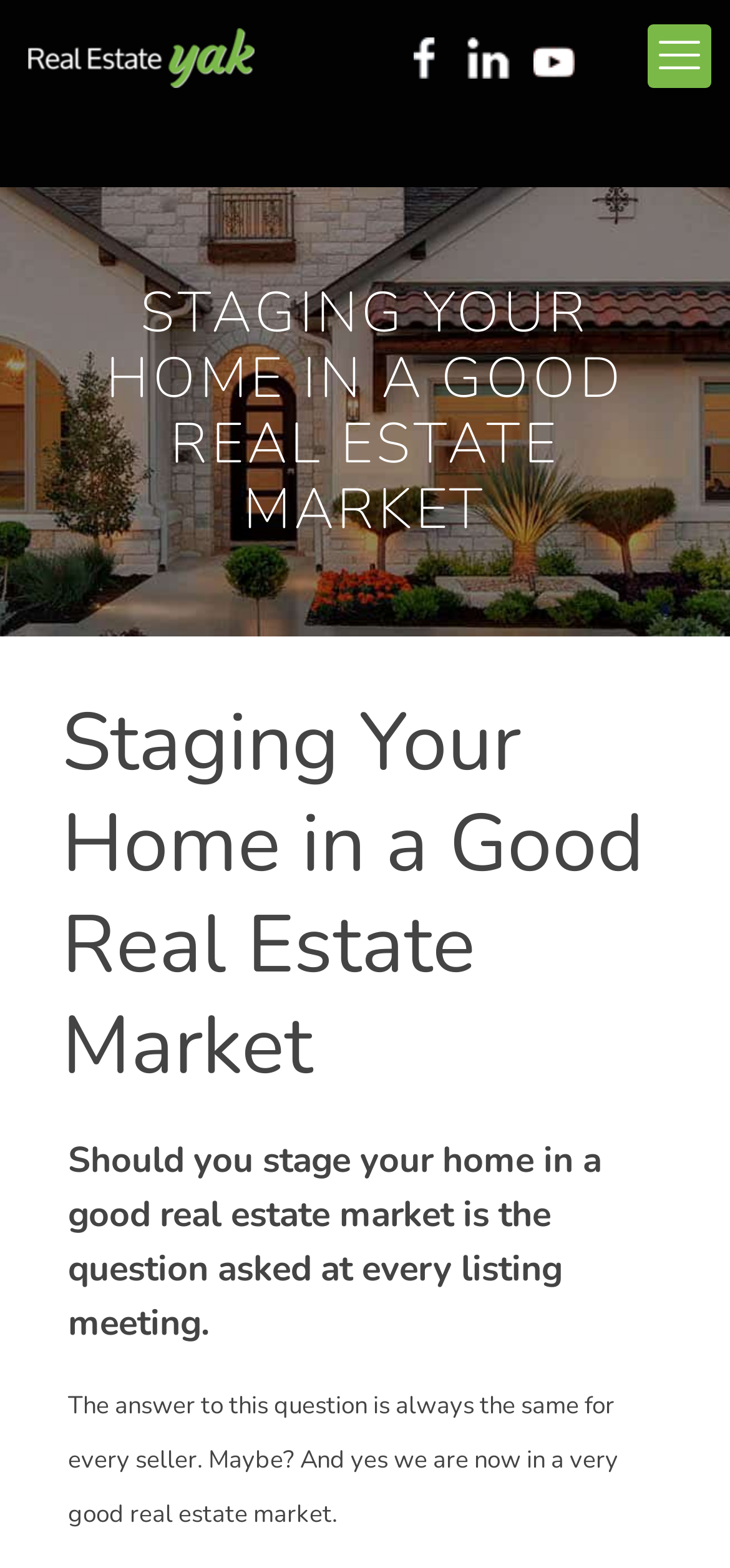What social media platforms are linked?
Analyze the image and provide a thorough answer to the question.

The social media platforms linked are Facebook, LinkedIn, and YouTube, as indicated by the links with the corresponding icons and text 'facebook', 'linkedin', and 'youtube'.